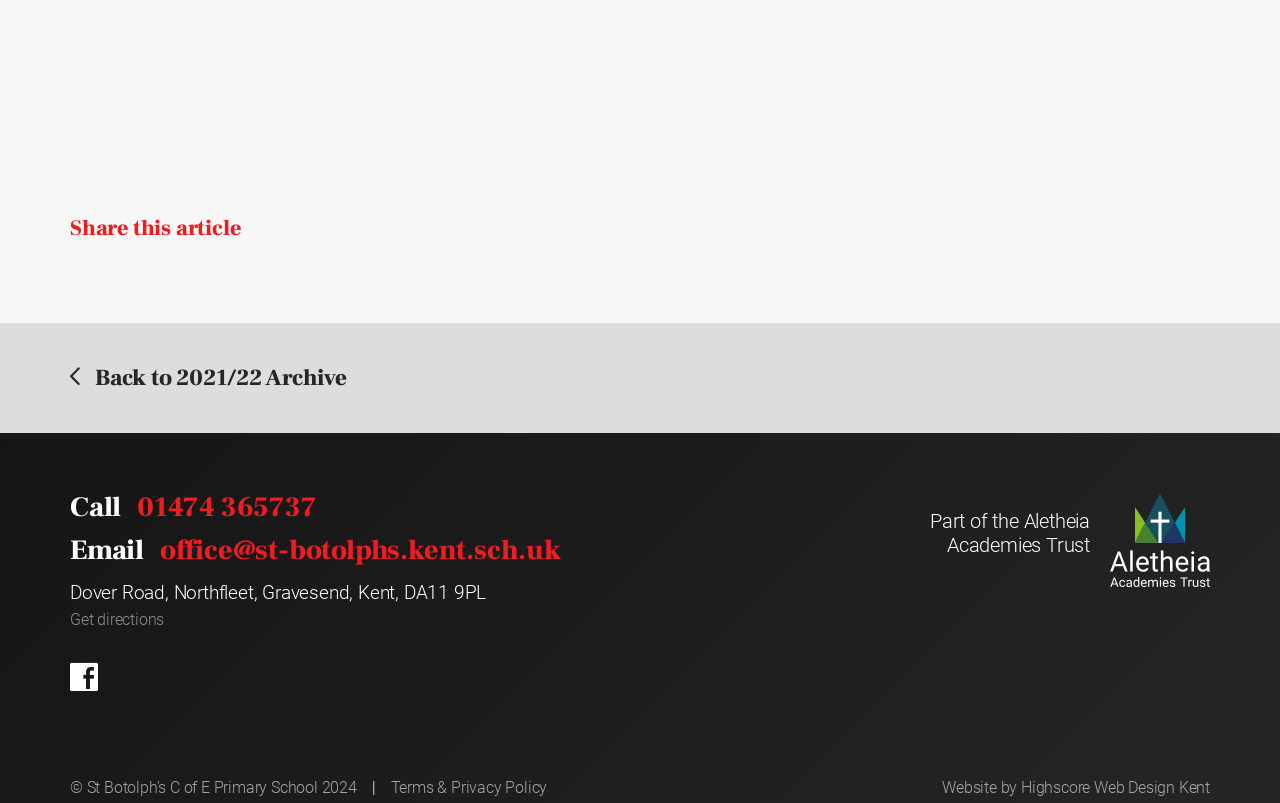Please determine the bounding box coordinates of the element's region to click for the following instruction: "Call 01474 365737".

[0.107, 0.608, 0.247, 0.652]